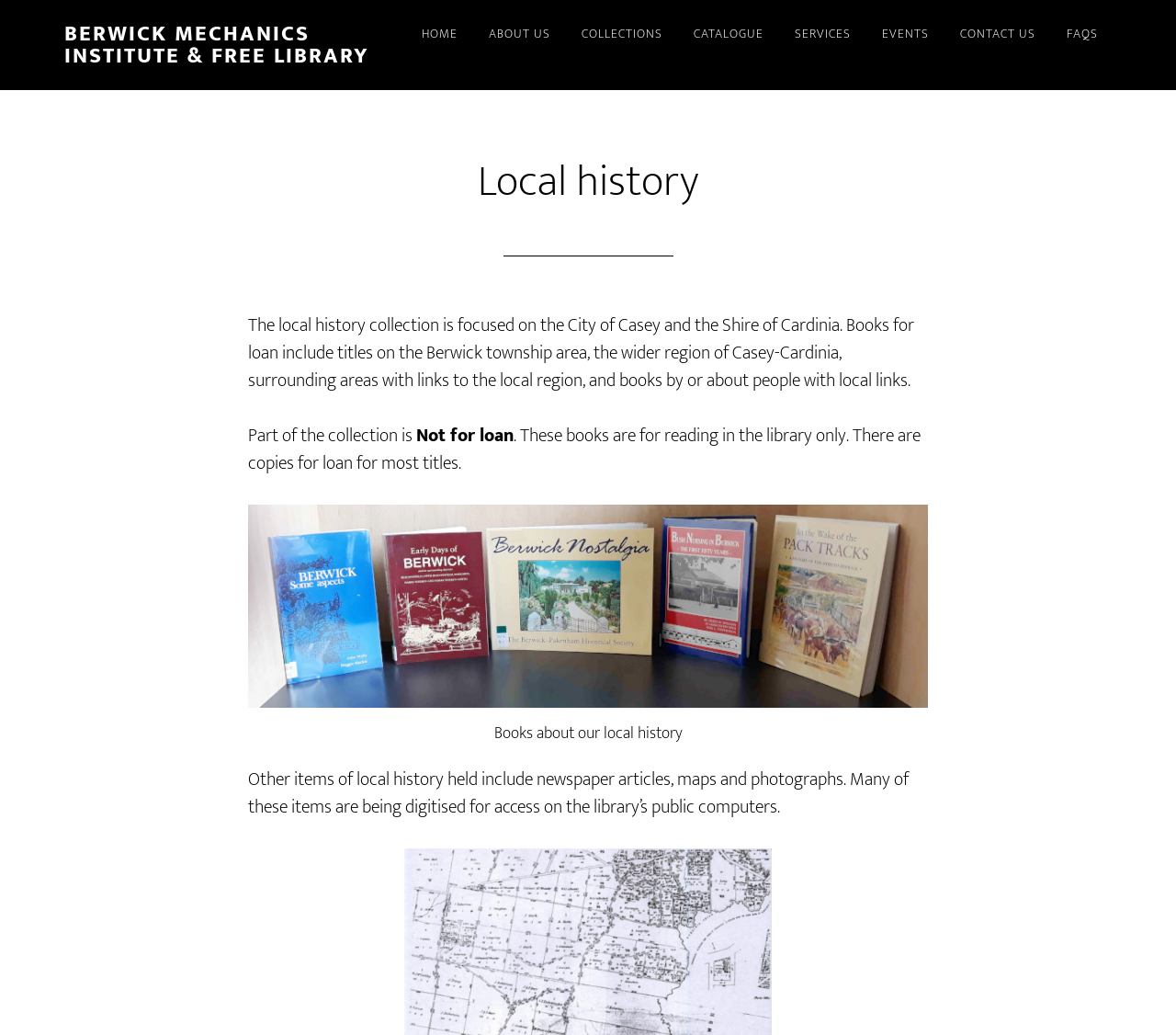Determine the bounding box coordinates of the clickable element to achieve the following action: 'contact us'. Provide the coordinates as four float values between 0 and 1, formatted as [left, top, right, bottom].

[0.805, 0.0, 0.892, 0.067]